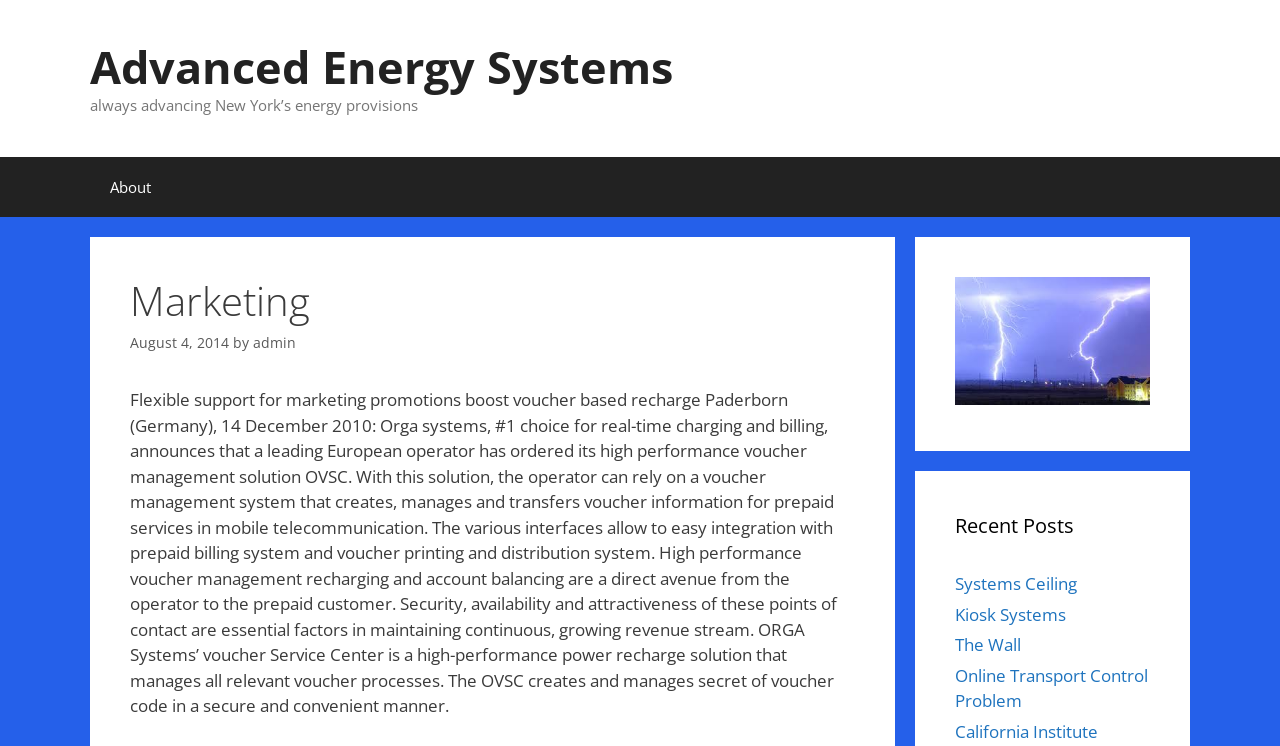Find the bounding box coordinates for the HTML element described in this sentence: "A Novel Idea". Provide the coordinates as four float numbers between 0 and 1, in the format [left, top, right, bottom].

None